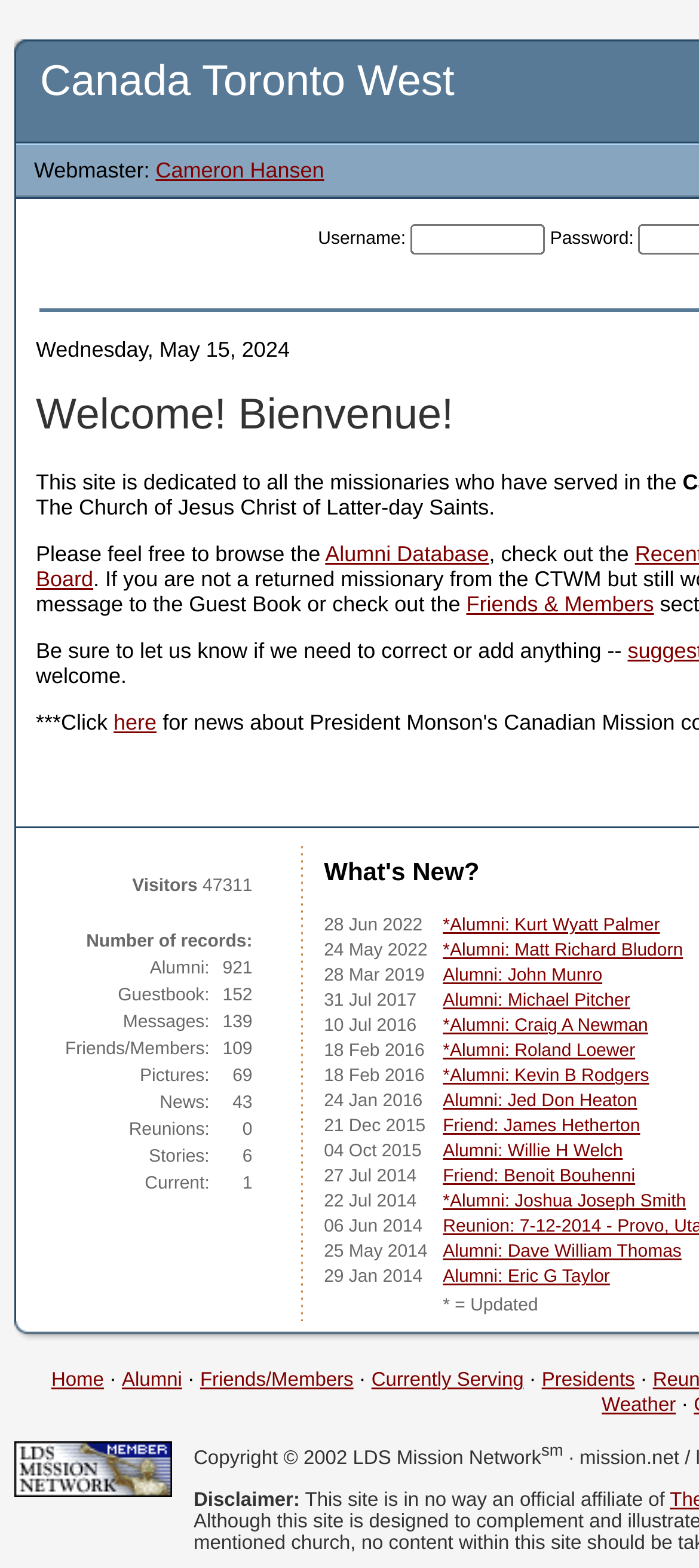How many pictures are there?
Can you provide a detailed and comprehensive answer to the question?

I found the answer by looking at the 'Number of records' section, where it says 'Pictures: 69'.